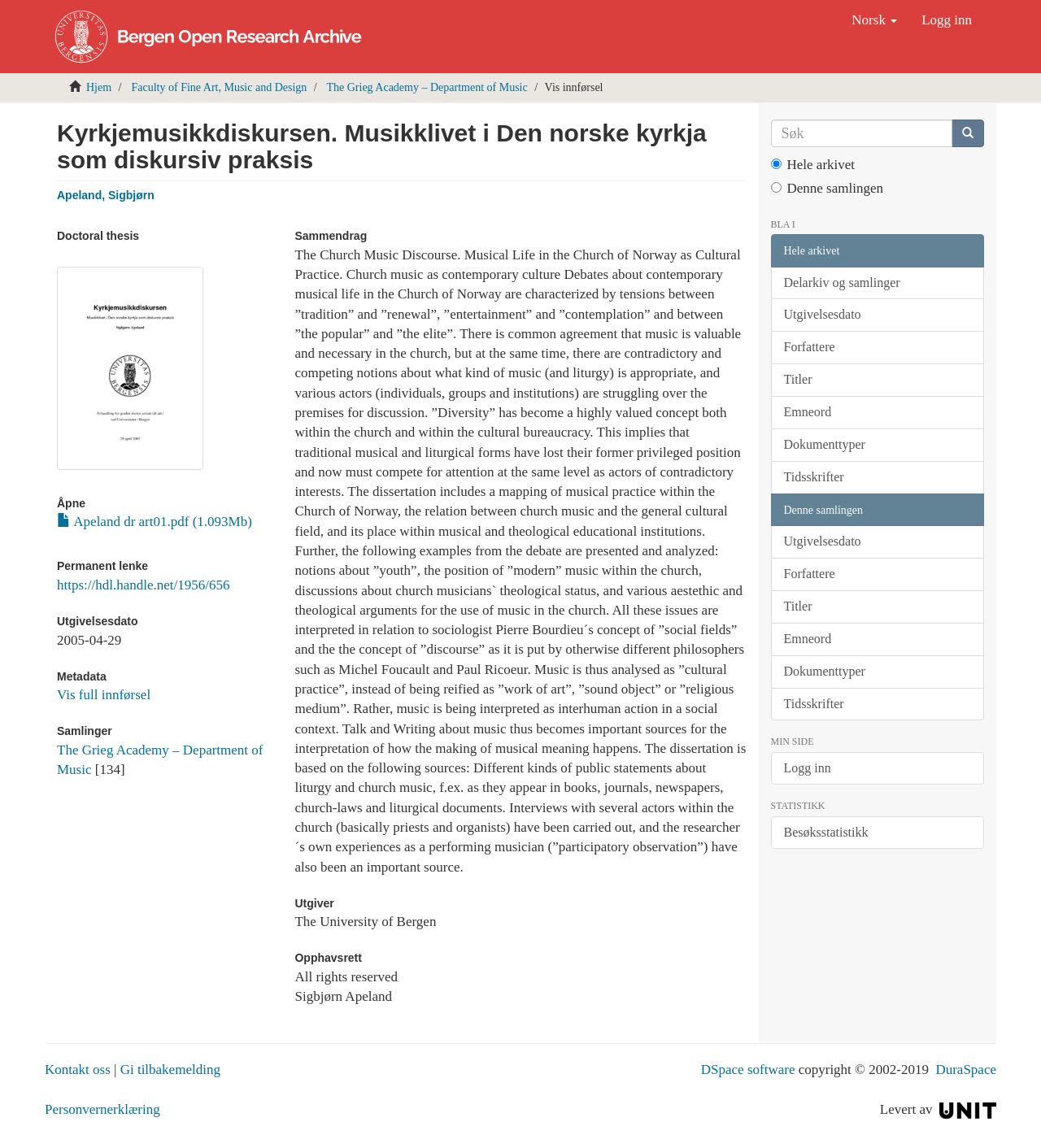Find the UI element described as: "title="Søk"" and predict its bounding box coordinates. Ensure the coordinates are four float numbers between 0 and 1, [left, top, right, bottom].

[0.914, 0.104, 0.945, 0.128]